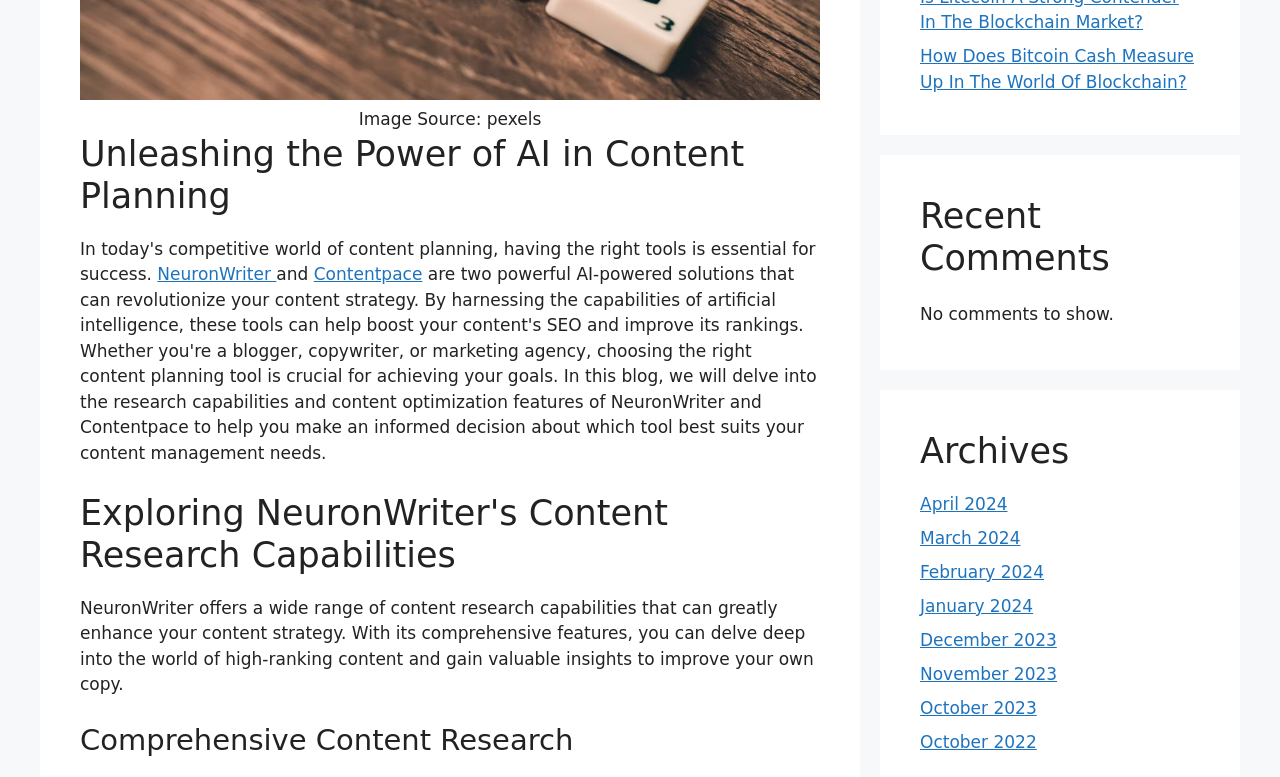Find the bounding box coordinates for the UI element whose description is: "March 2024". The coordinates should be four float numbers between 0 and 1, in the format [left, top, right, bottom].

[0.719, 0.679, 0.797, 0.705]